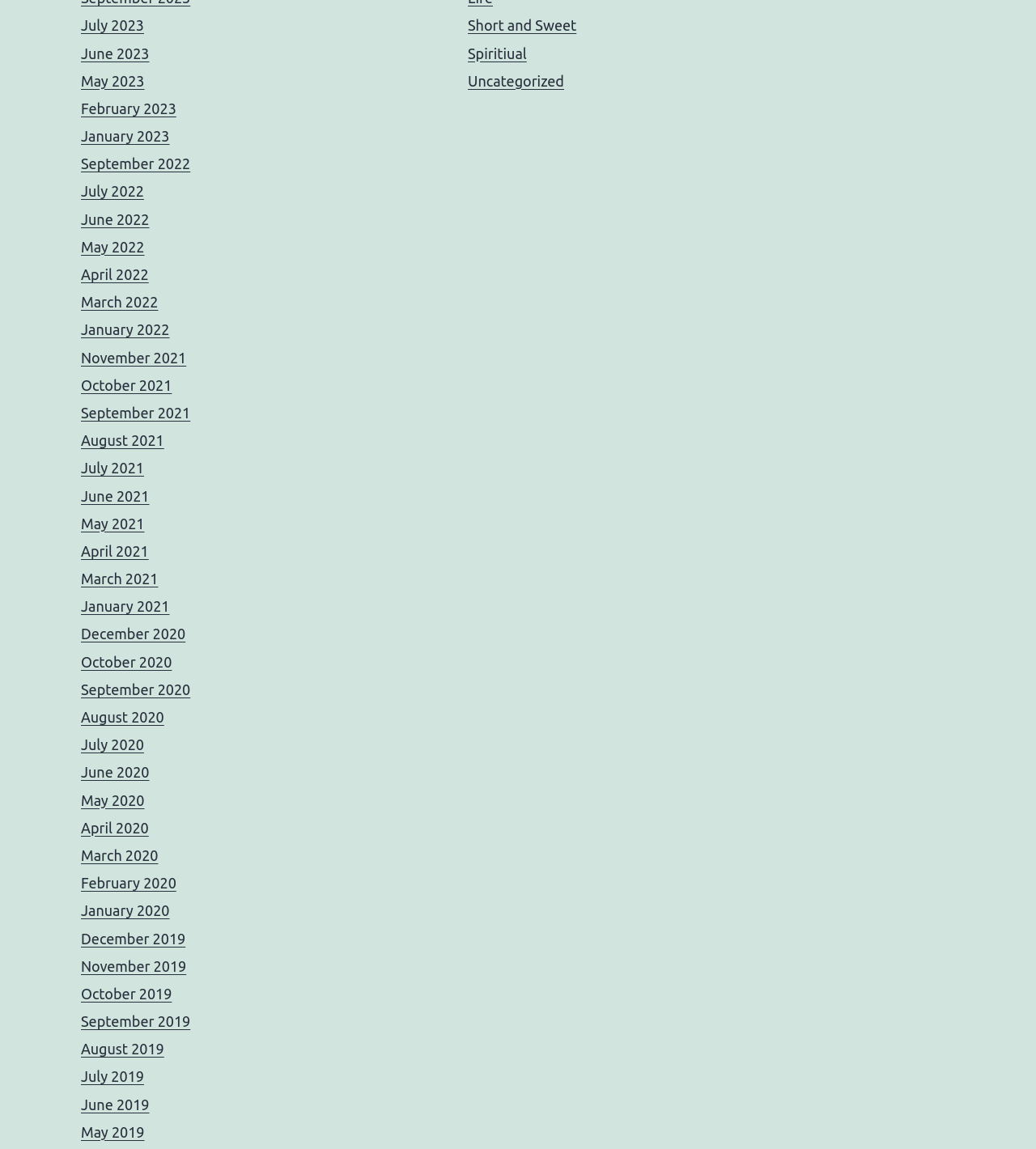Locate the bounding box coordinates of the clickable region to complete the following instruction: "Check January 2020 archives."

[0.078, 0.785, 0.164, 0.8]